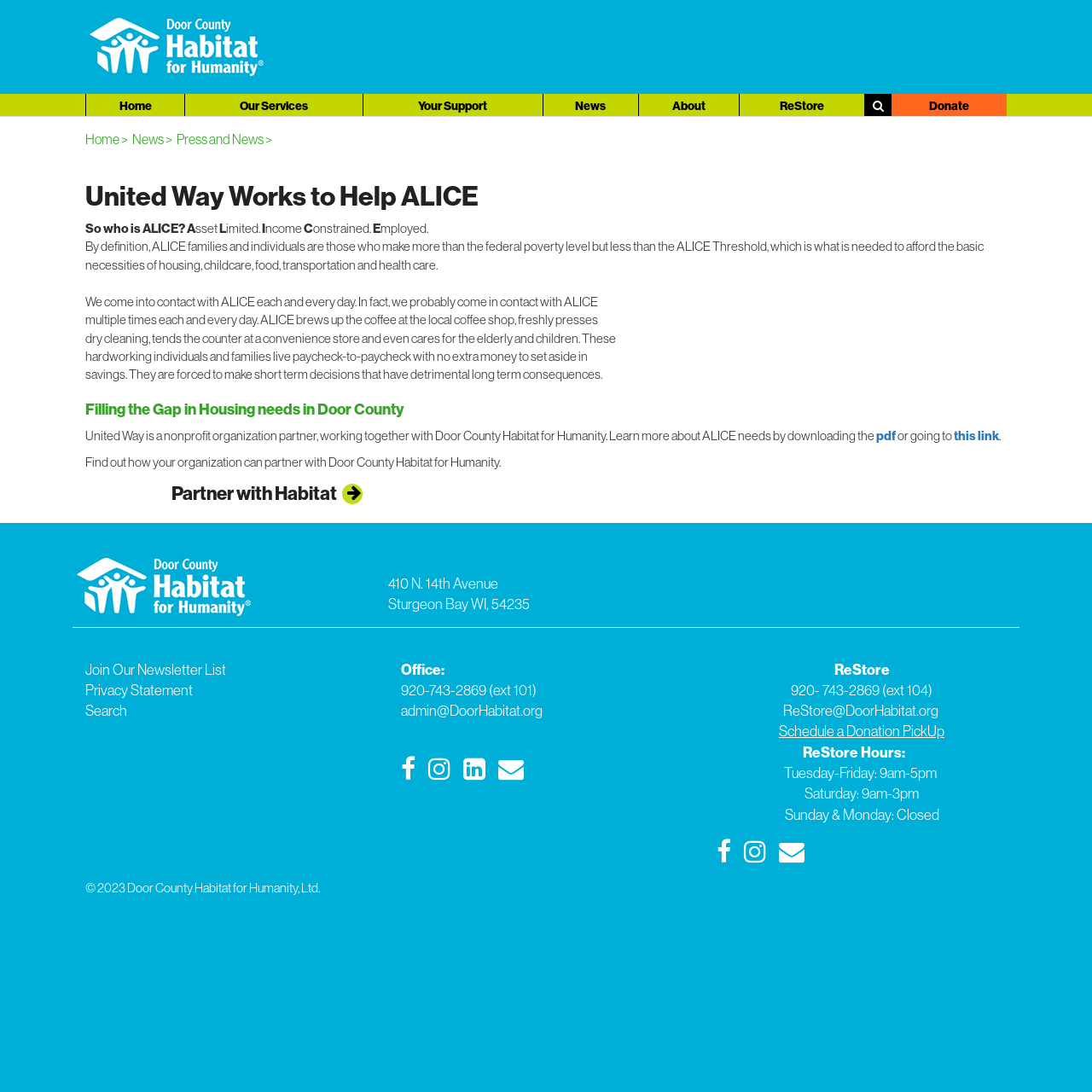What is ALICE?
Give a detailed and exhaustive answer to the question.

Based on the webpage content, ALICE is an acronym that stands for Asset Limited, Income Constrained, Employed, which refers to households that earn more than the Federal Poverty Level but less than the ALICE Threshold, which is what is needed to afford the basic necessities of housing, childcare, food, transportation, and health care.